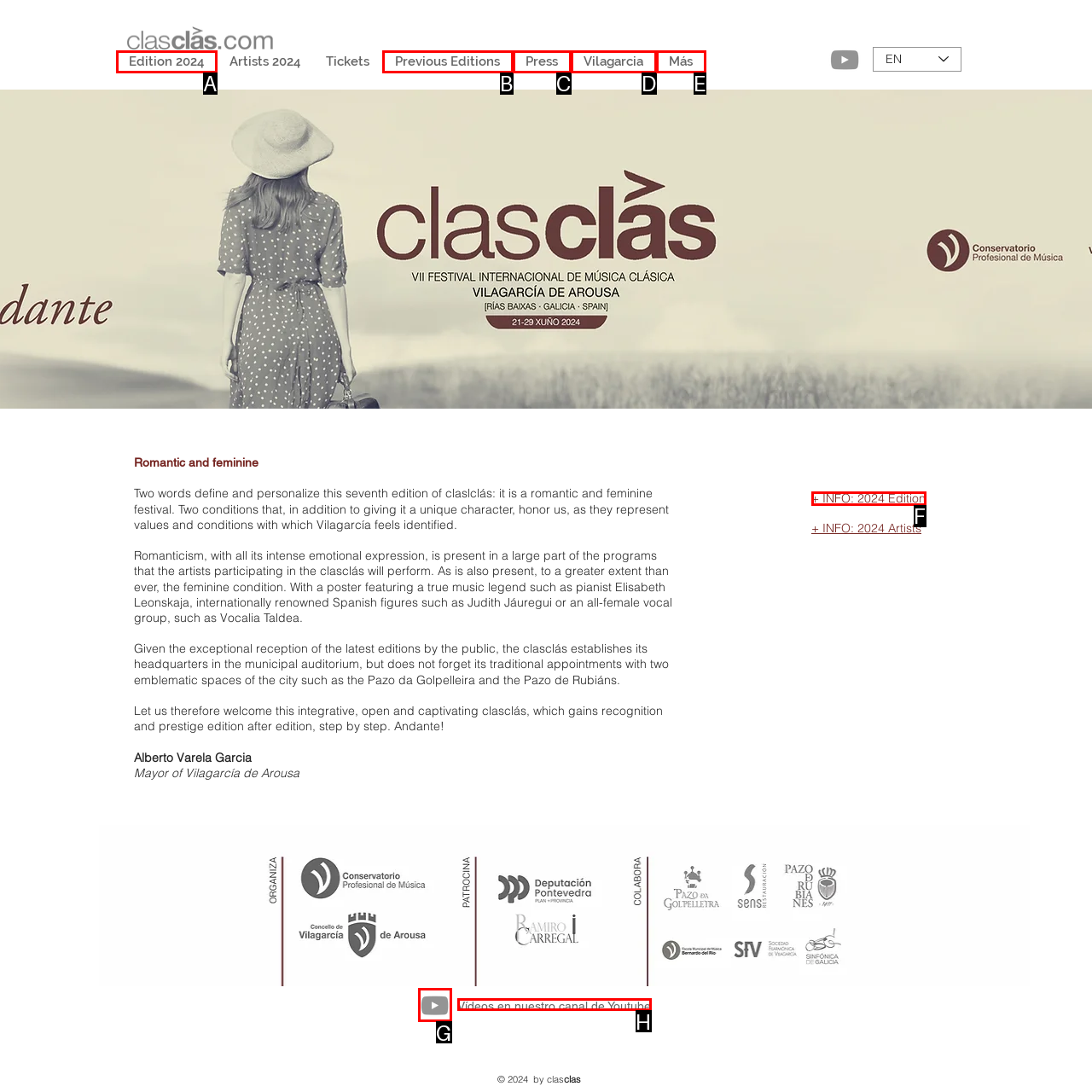Choose the option that aligns with the description: Odilon Redon
Respond with the letter of the chosen option directly.

None